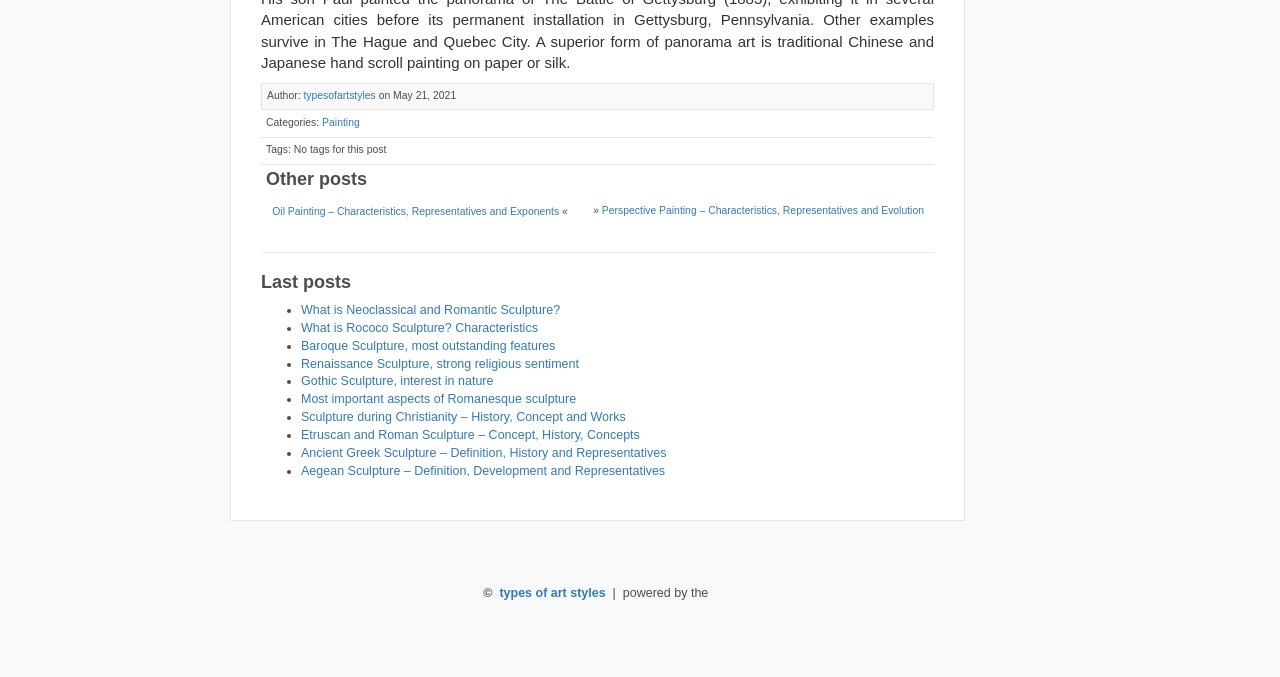Locate the coordinates of the bounding box for the clickable region that fulfills this instruction: "Read the post about Oil Painting".

[0.213, 0.304, 0.437, 0.321]